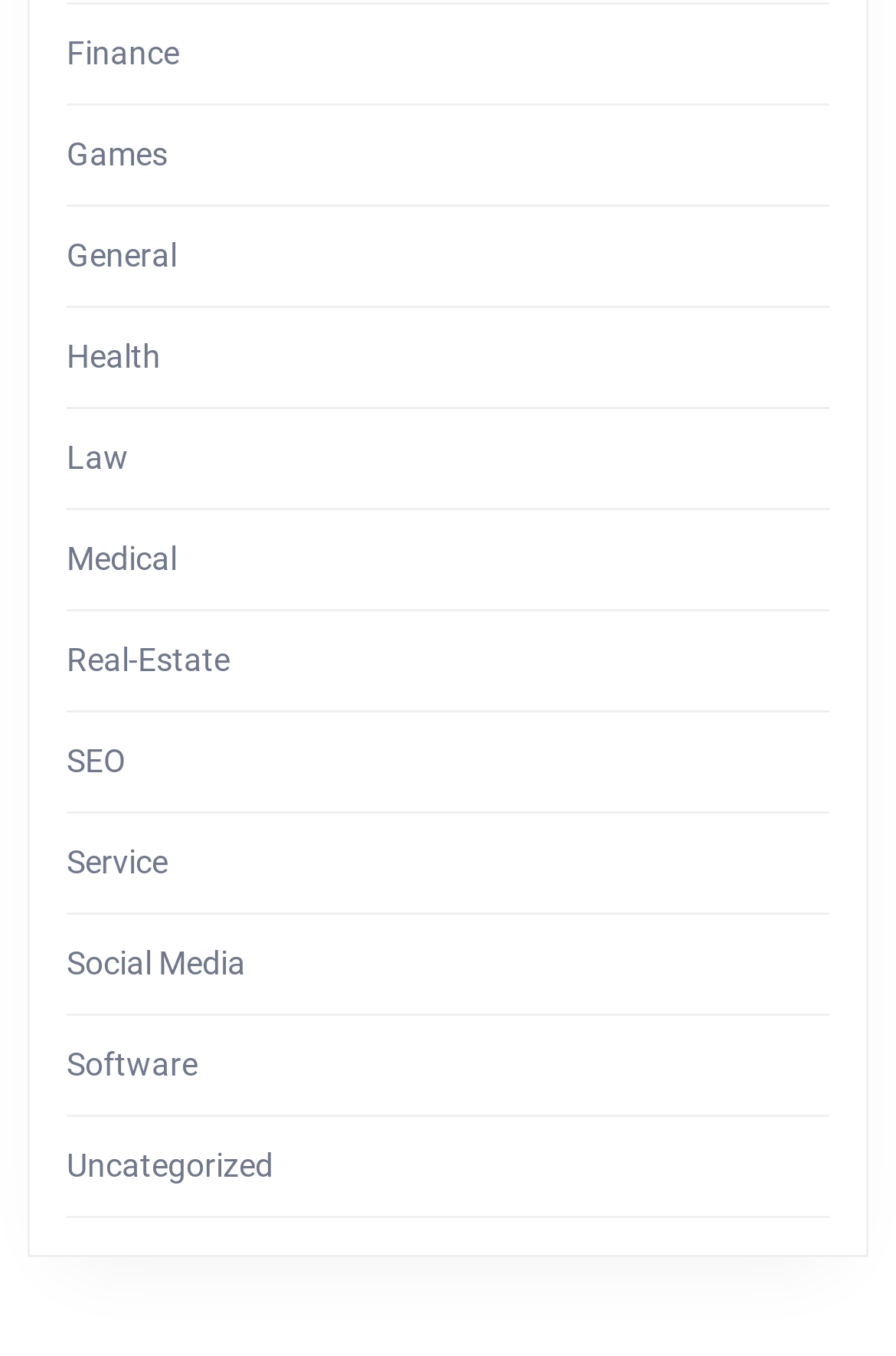Is there a category for Technology?
From the image, respond using a single word or phrase.

No